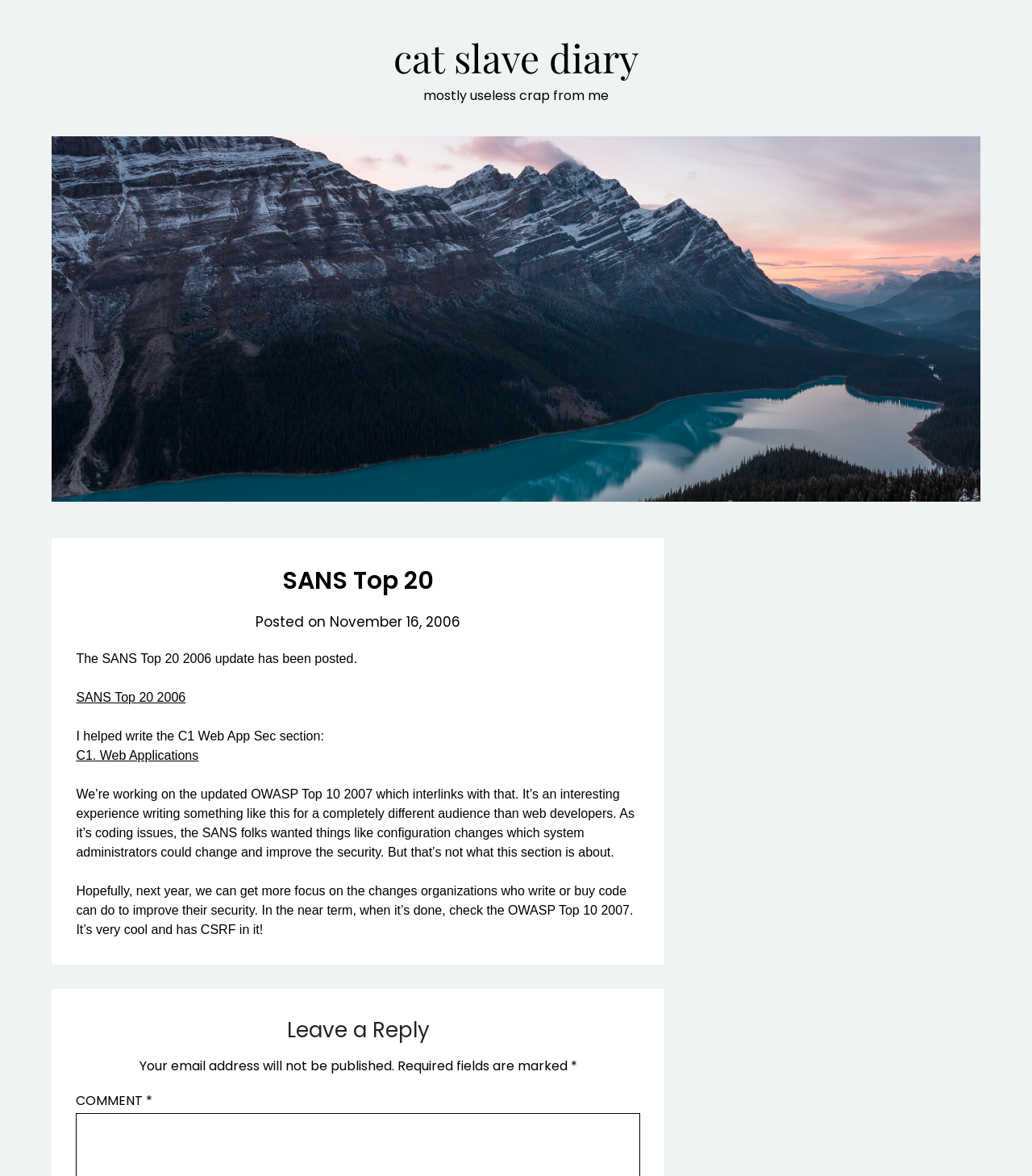What is the author's role in the SANS Top 20?
Please provide a comprehensive answer based on the details in the screenshot.

The author's role in the SANS Top 20 can be found in the text 'I helped write the C1 Web App Sec section:' which is located inside the article section.